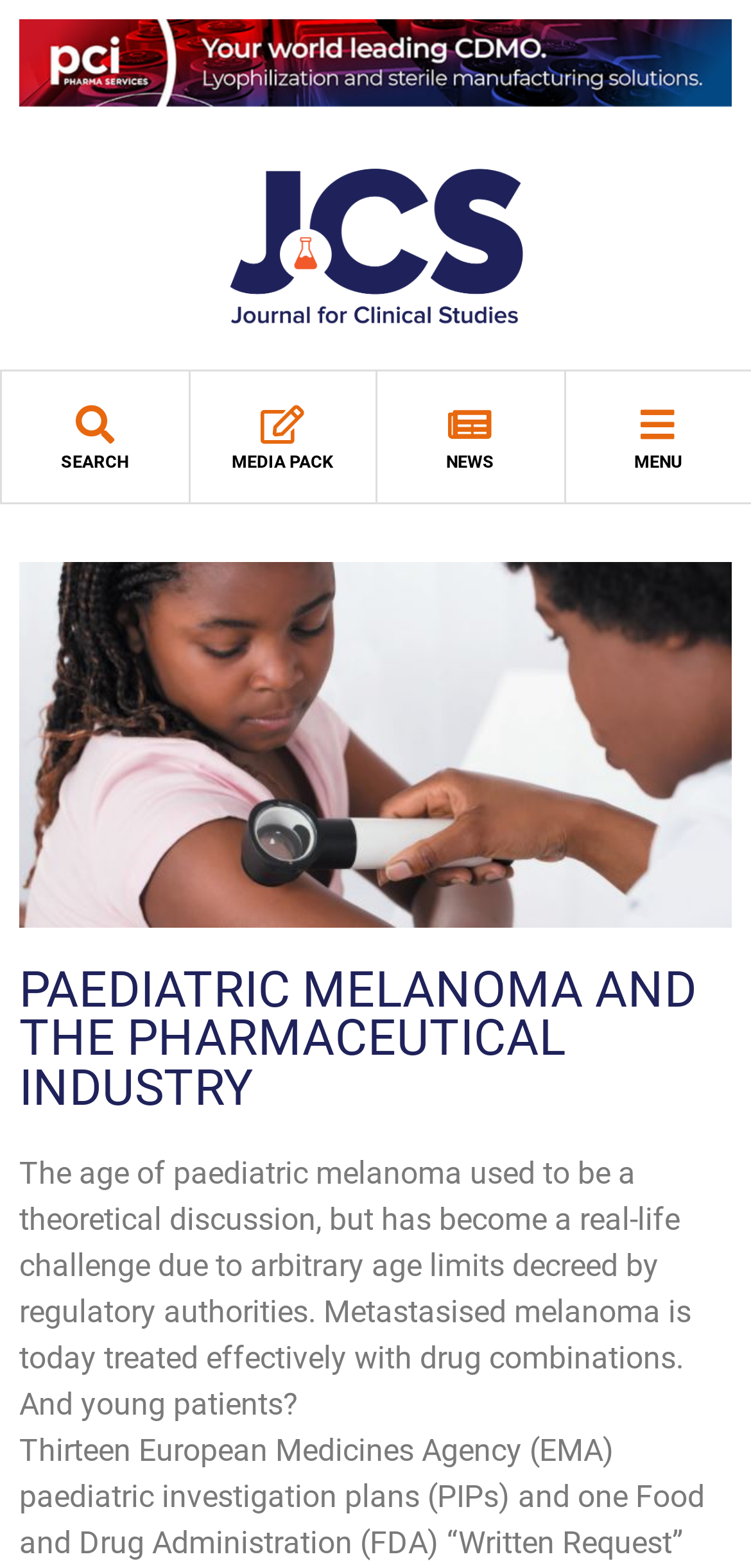What is the theme of the image?
Please answer the question as detailed as possible.

The theme of the image is medical, as it is likely related to paediatric melanoma, which is a medical condition, and is placed on a webpage discussing the topic.